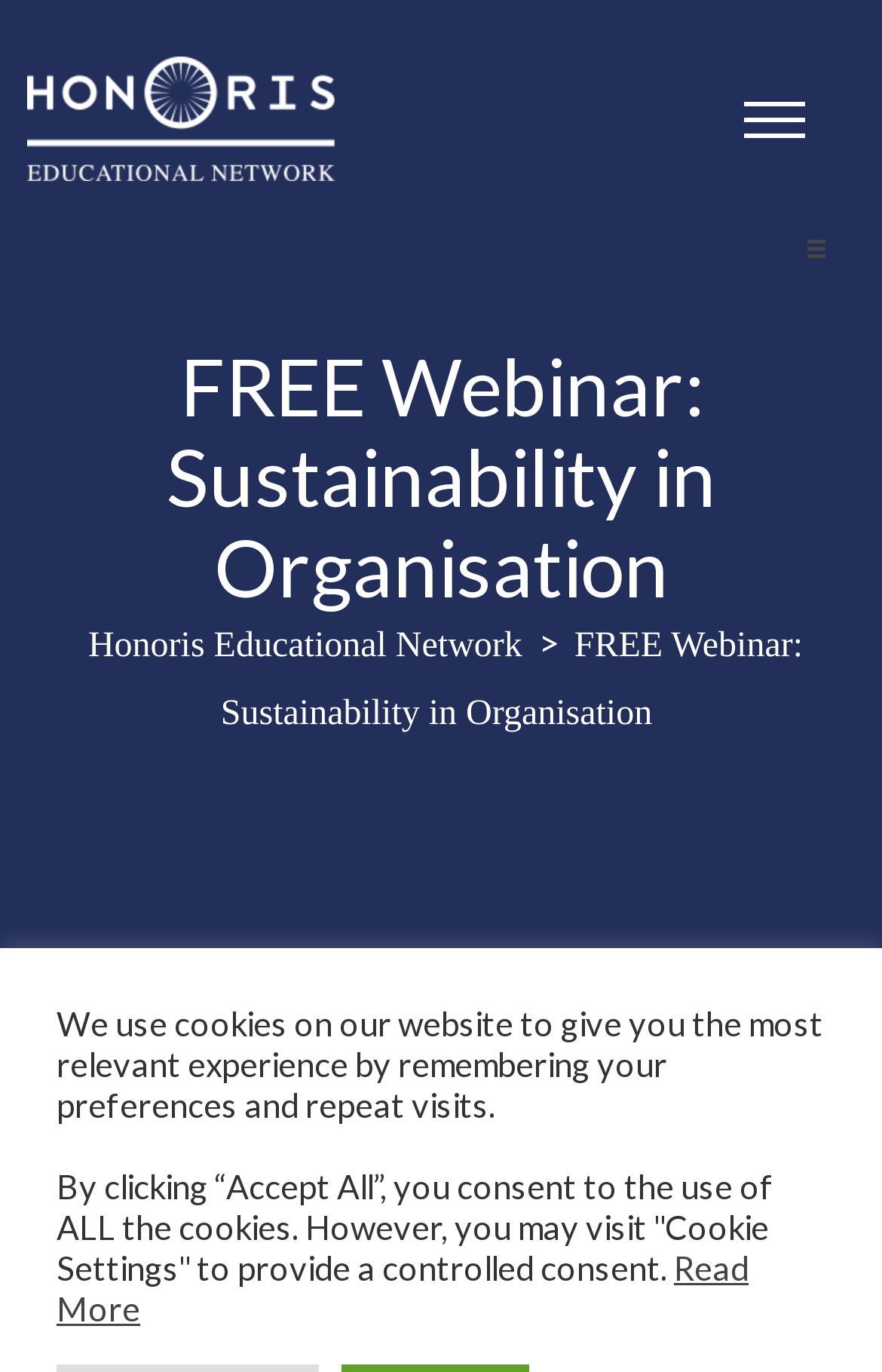Please predict the bounding box coordinates (top-left x, top-left y, bottom-right x, bottom-right y) for the UI element in the screenshot that fits the description: aria-label="Open/Close Menu"

[0.879, 0.148, 0.969, 0.206]